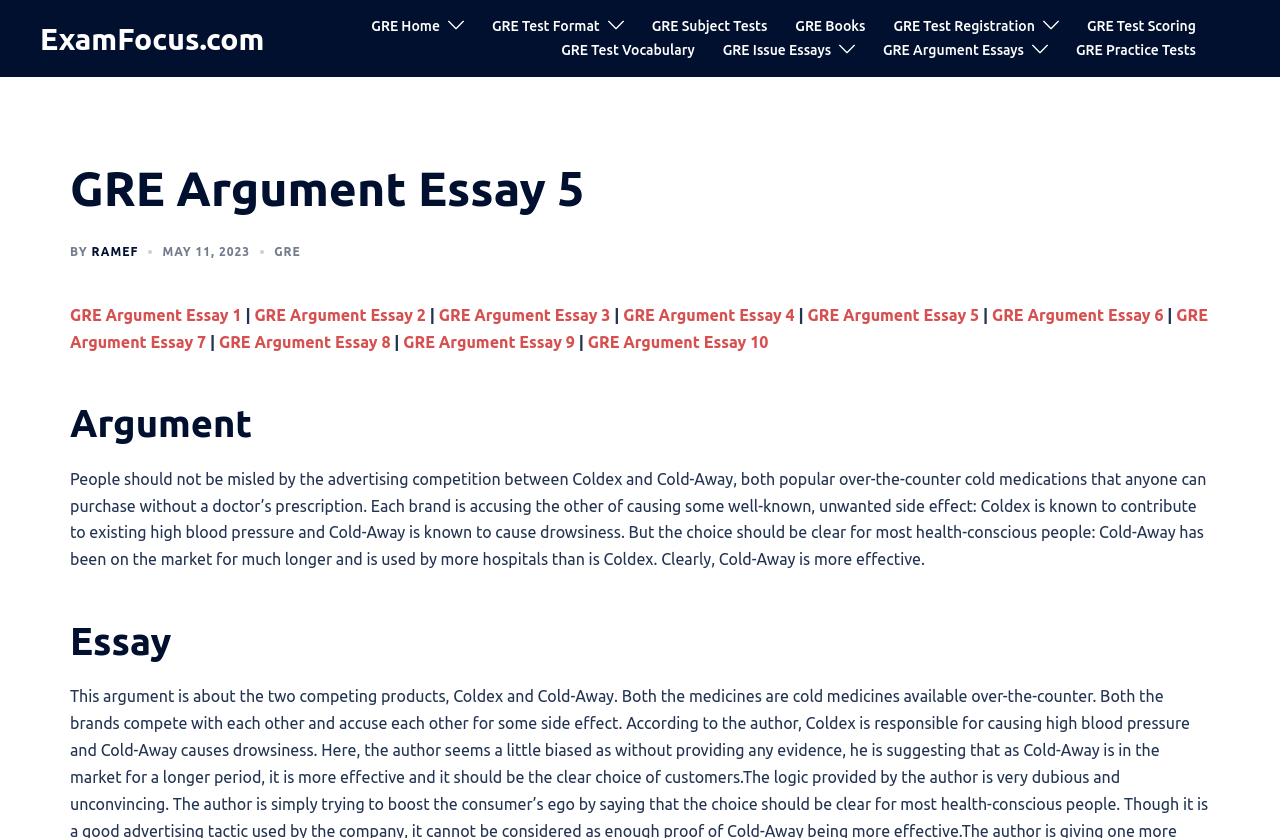Identify and provide the main heading of the webpage.

GRE Argument Essay 5